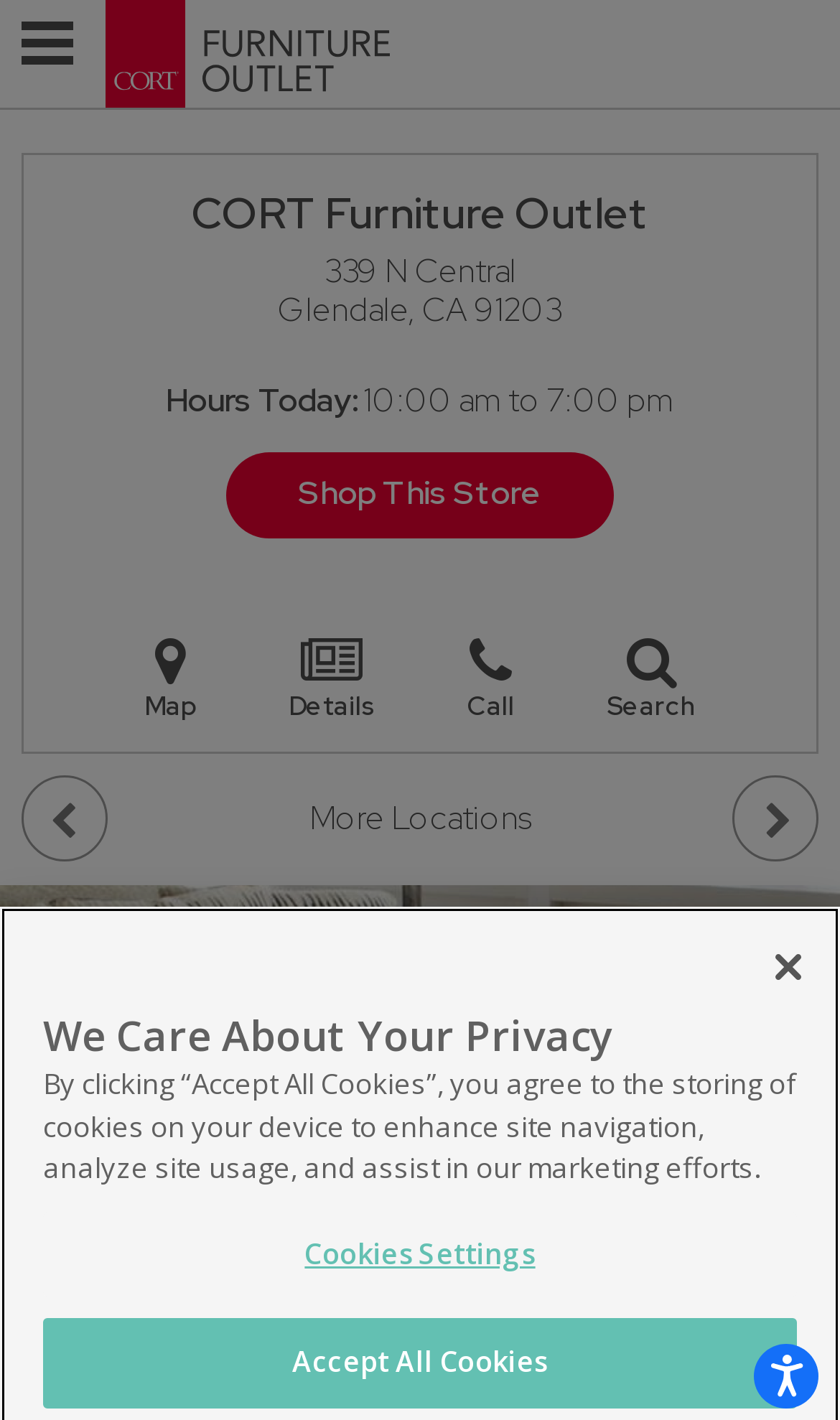How many links are there in the top section of the webpage?
Please answer using one word or phrase, based on the screenshot.

3